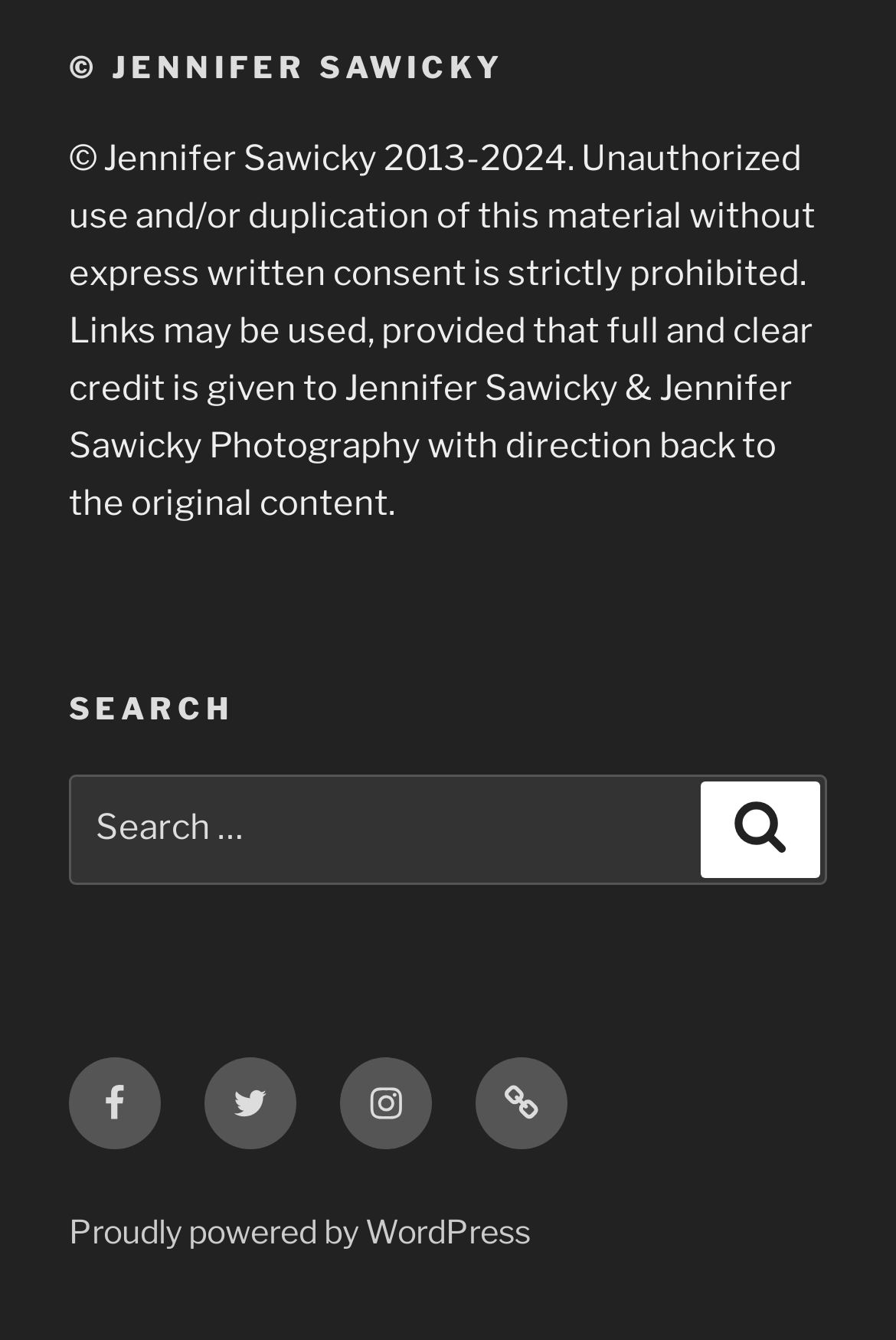Bounding box coordinates are specified in the format (top-left x, top-left y, bottom-right x, bottom-right y). All values are floating point numbers bounded between 0 and 1. Please provide the bounding box coordinate of the region this sentence describes: Vida Textile Sales

[0.531, 0.788, 0.633, 0.857]